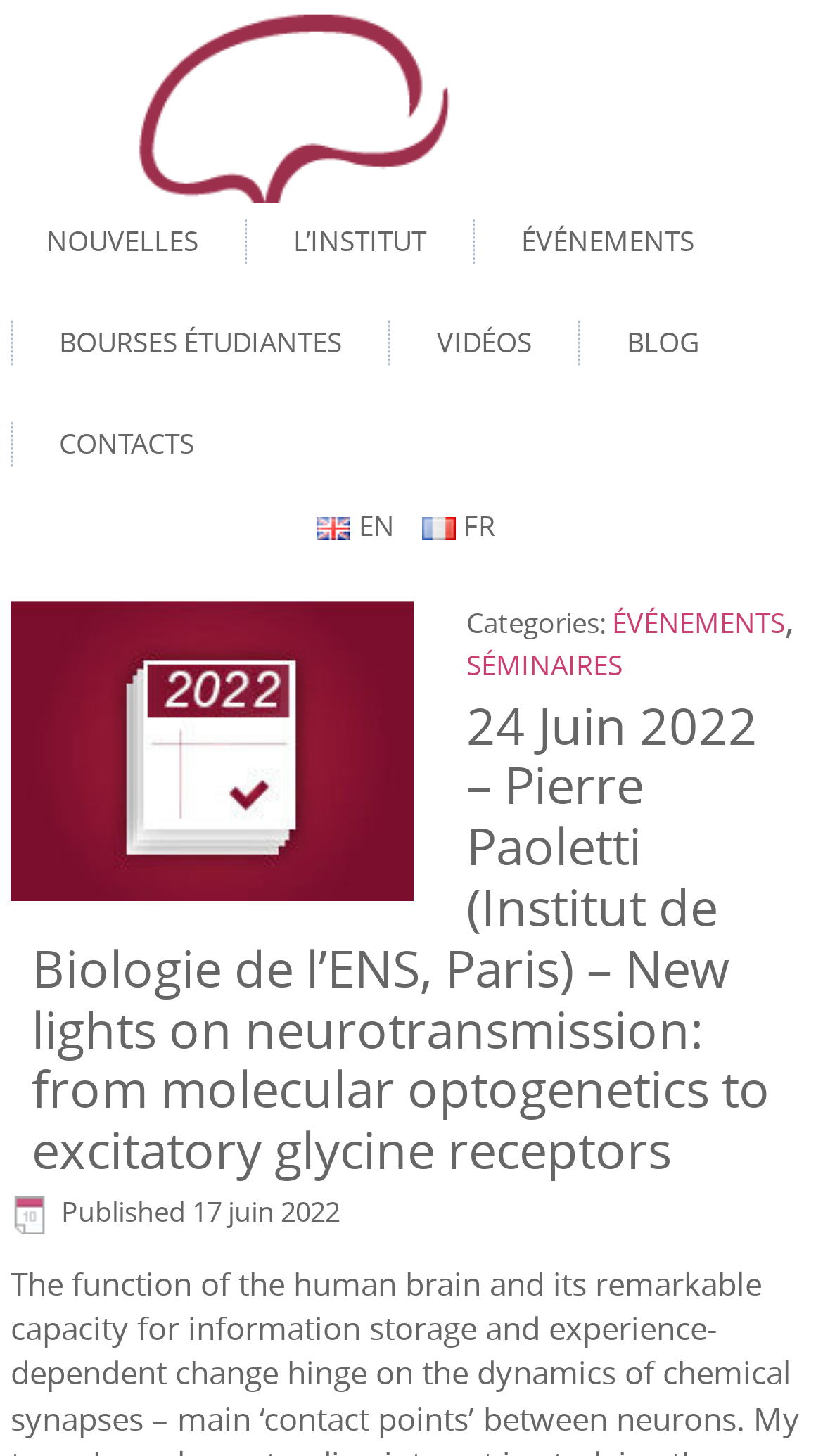What is the title of the event?
Using the visual information from the image, give a one-word or short-phrase answer.

New lights on neurotransmission